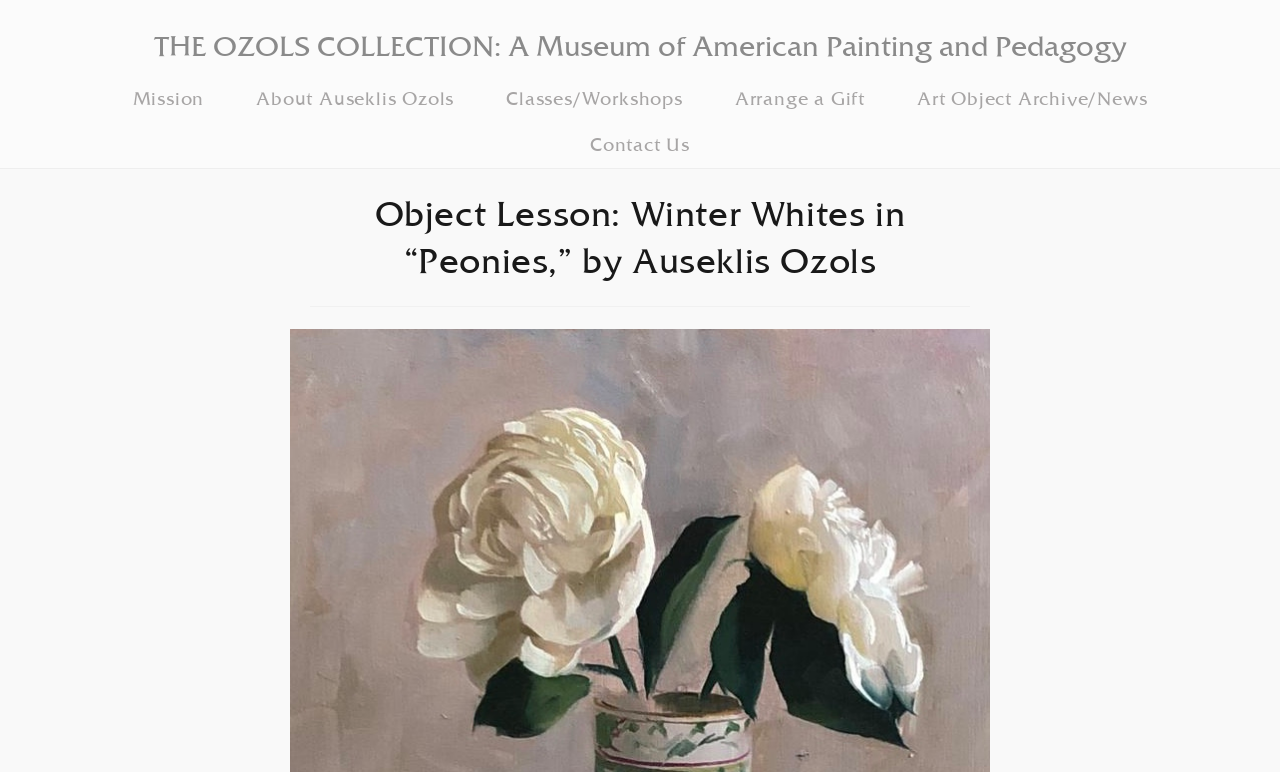What is the name of the museum?
Deliver a detailed and extensive answer to the question.

Based on the webpage, I found a heading element with the text 'THE OZOLS COLLECTION: A Museum of American Painting and Pedagogy', which suggests that the name of the museum is 'The Ozols Collection'.